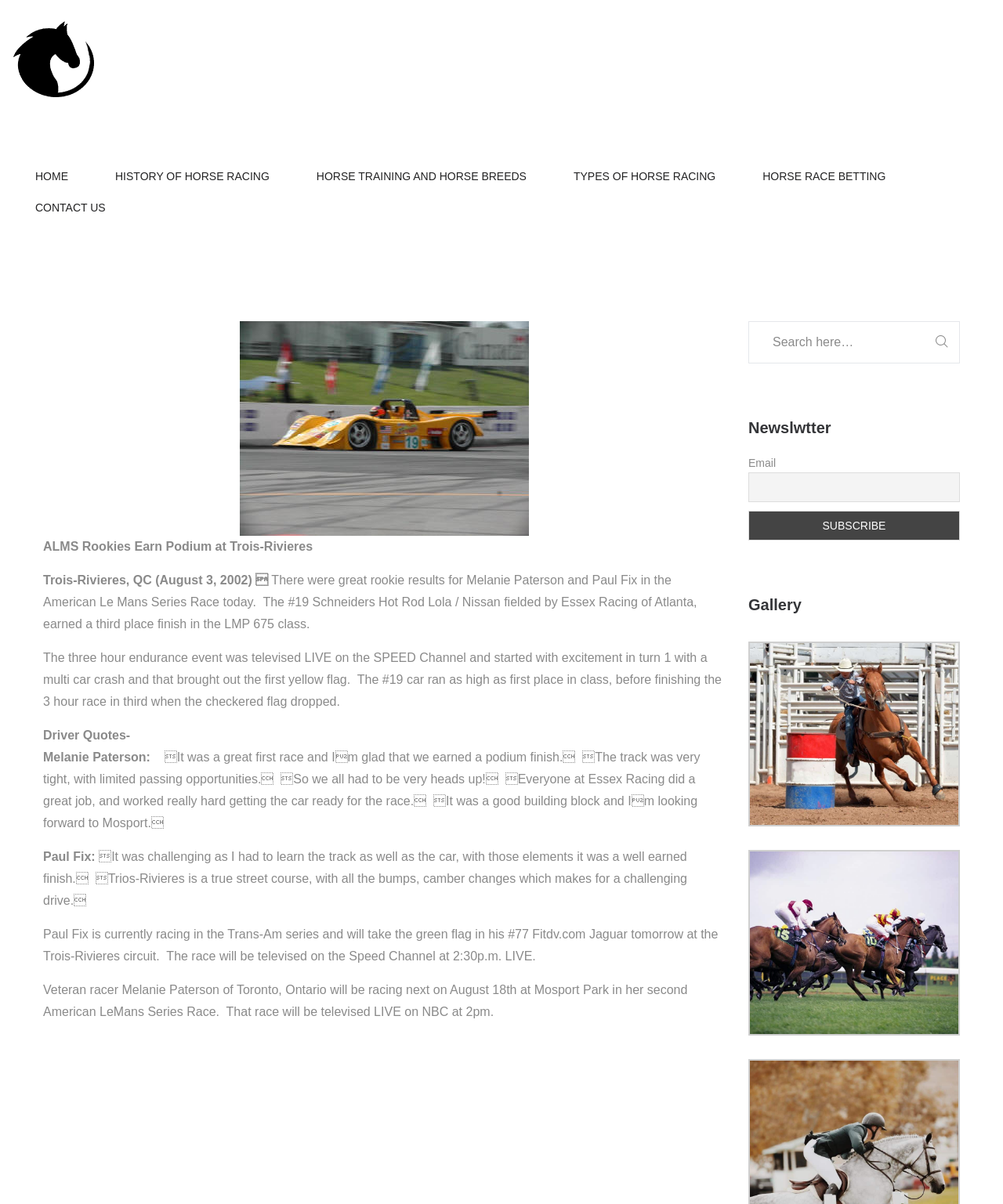Use a single word or phrase to answer the following:
Who are the two rookie drivers mentioned in the article?

Melanie Paterson and Paul Fix